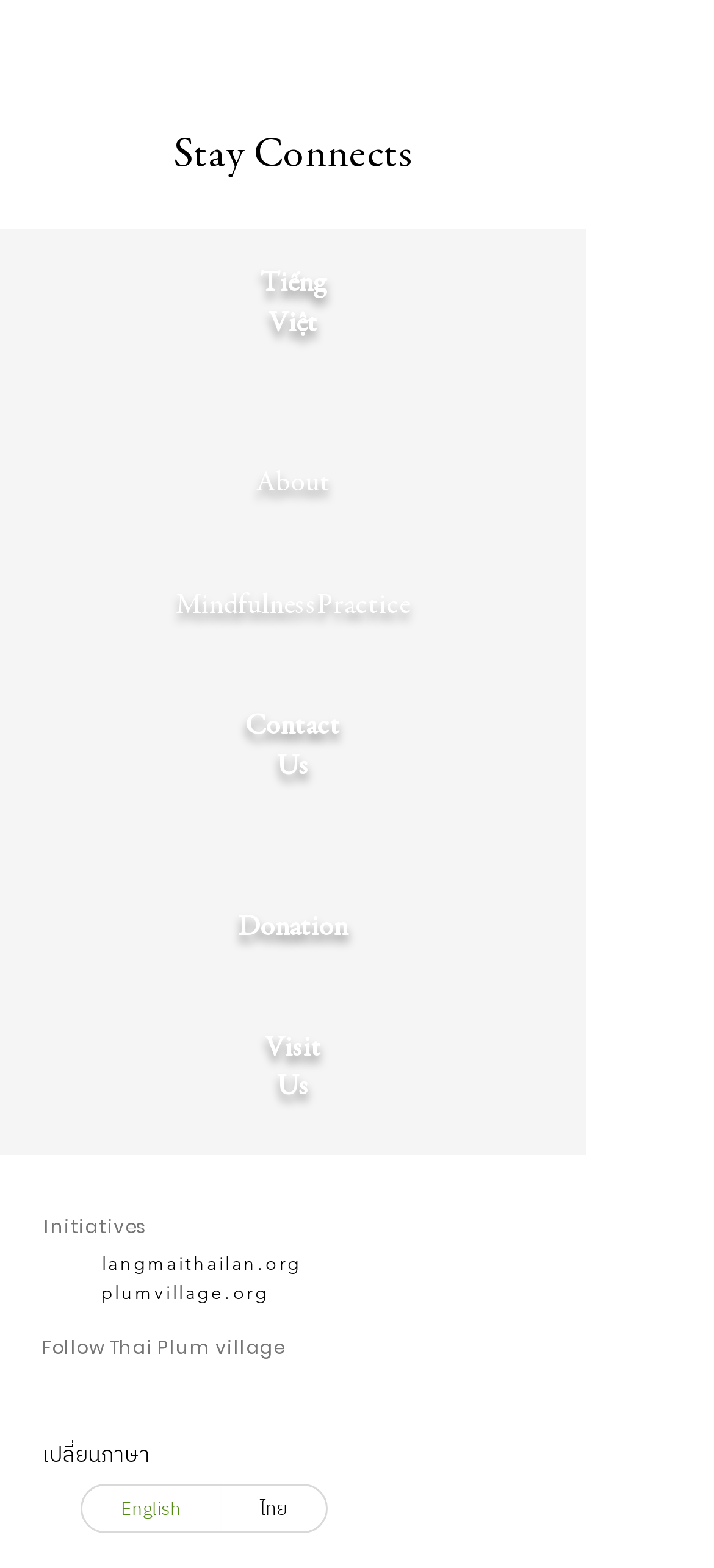Could you determine the bounding box coordinates of the clickable element to complete the instruction: "Change the language to Thai"? Provide the coordinates as four float numbers between 0 and 1, i.e., [left, top, right, bottom].

[0.308, 0.948, 0.456, 0.977]